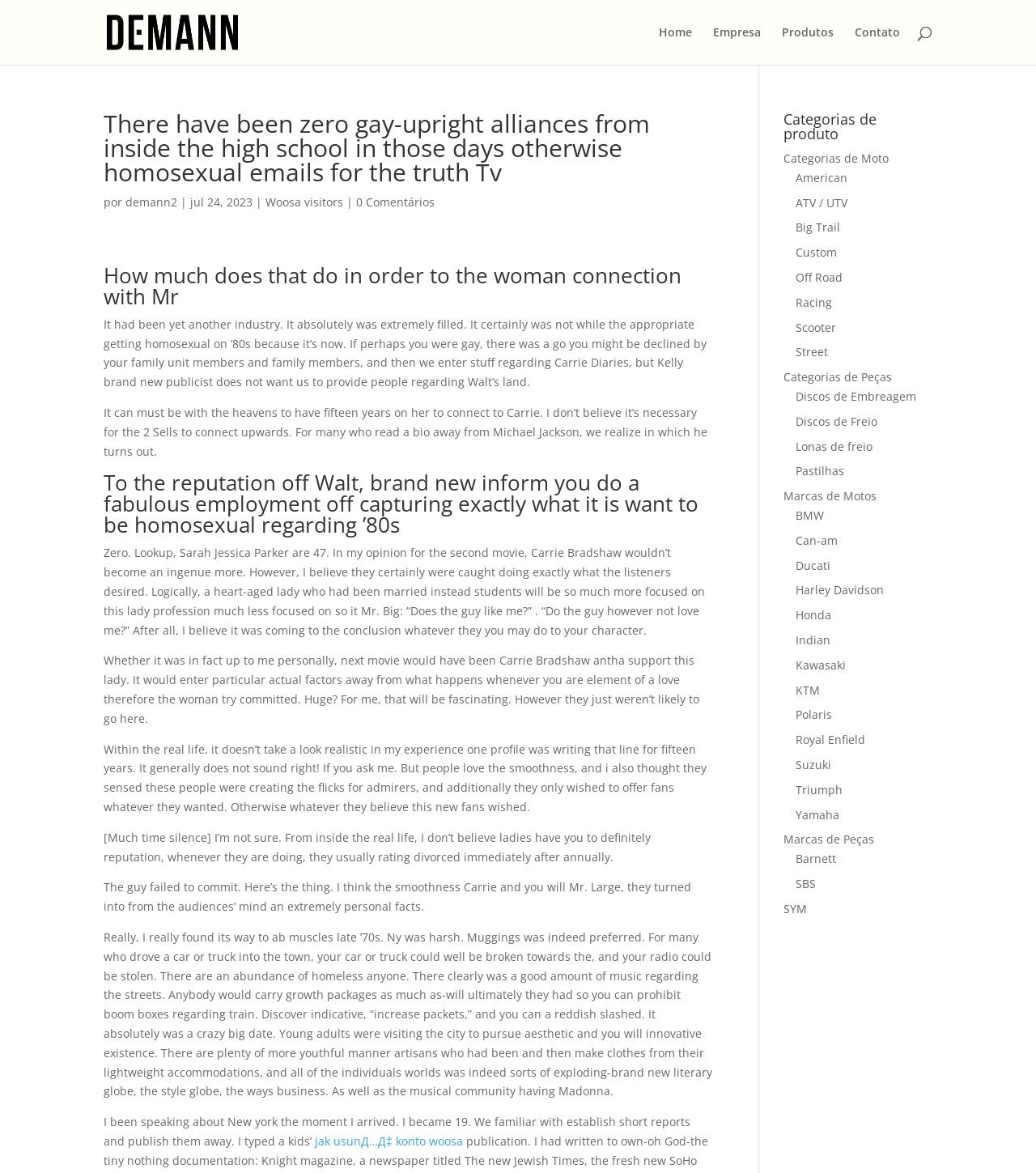Locate the bounding box coordinates of the area you need to click to fulfill this instruction: 'Click on the 'Woosa visitors' link'. The coordinates must be in the form of four float numbers ranging from 0 to 1: [left, top, right, bottom].

[0.256, 0.166, 0.331, 0.179]